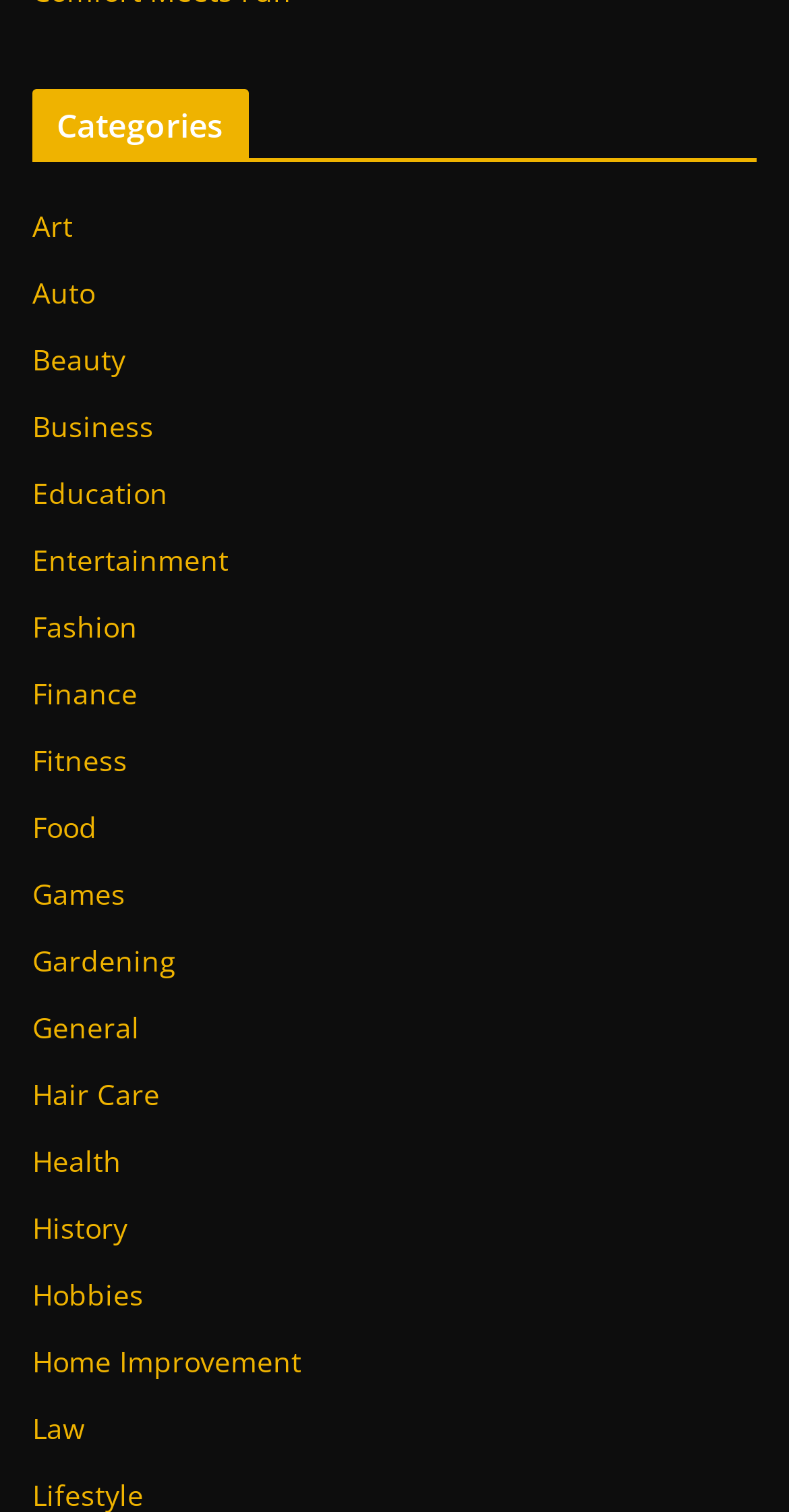Please reply to the following question using a single word or phrase: 
How many categories are listed?

18